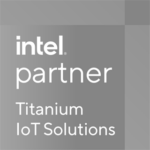What is the level of collaboration emphasized in the phrase 'Titanium IoT Solutions'?
Using the visual information from the image, give a one-word or short-phrase answer.

Advanced